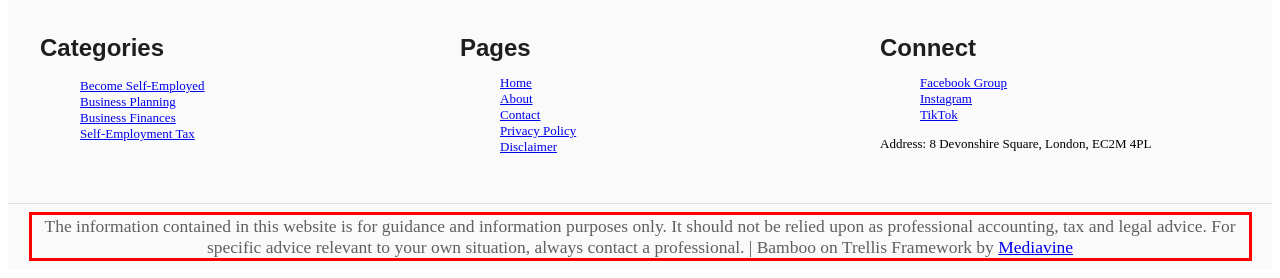Look at the provided screenshot of the webpage and perform OCR on the text within the red bounding box.

The information contained in this website is for guidance and information purposes only. It should not be relied upon as professional accounting, tax and legal advice. For specific advice relevant to your own situation, always contact a professional. | Bamboo on Trellis Framework by Mediavine